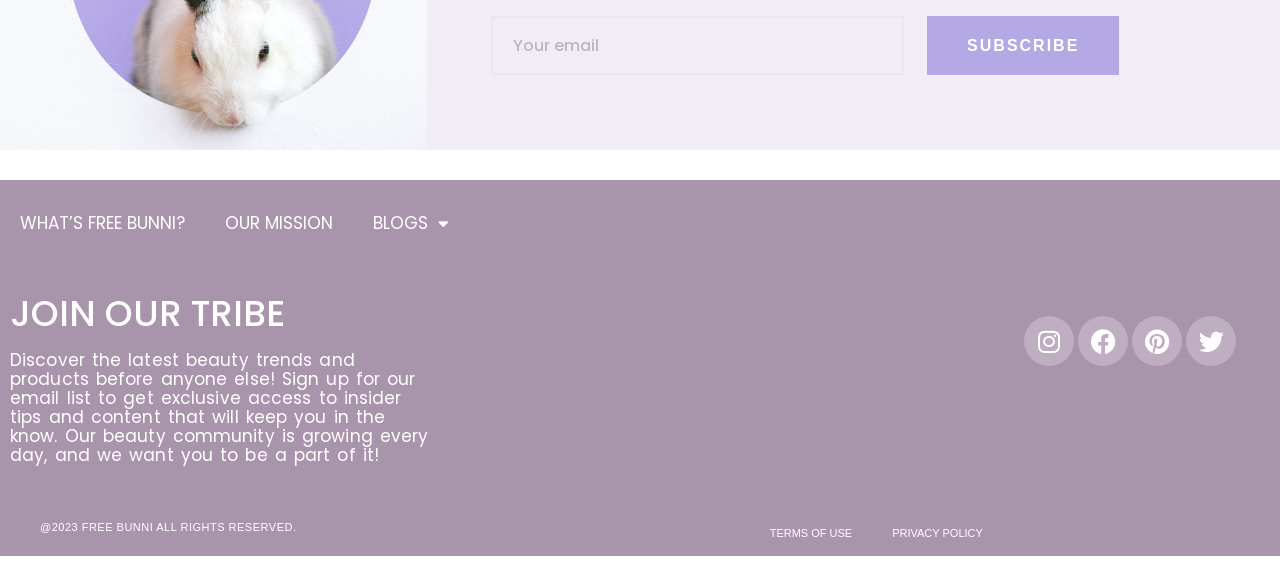Show the bounding box coordinates for the element that needs to be clicked to execute the following instruction: "Visit Calcopedia". Provide the coordinates in the form of four float numbers between 0 and 1, i.e., [left, top, right, bottom].

None